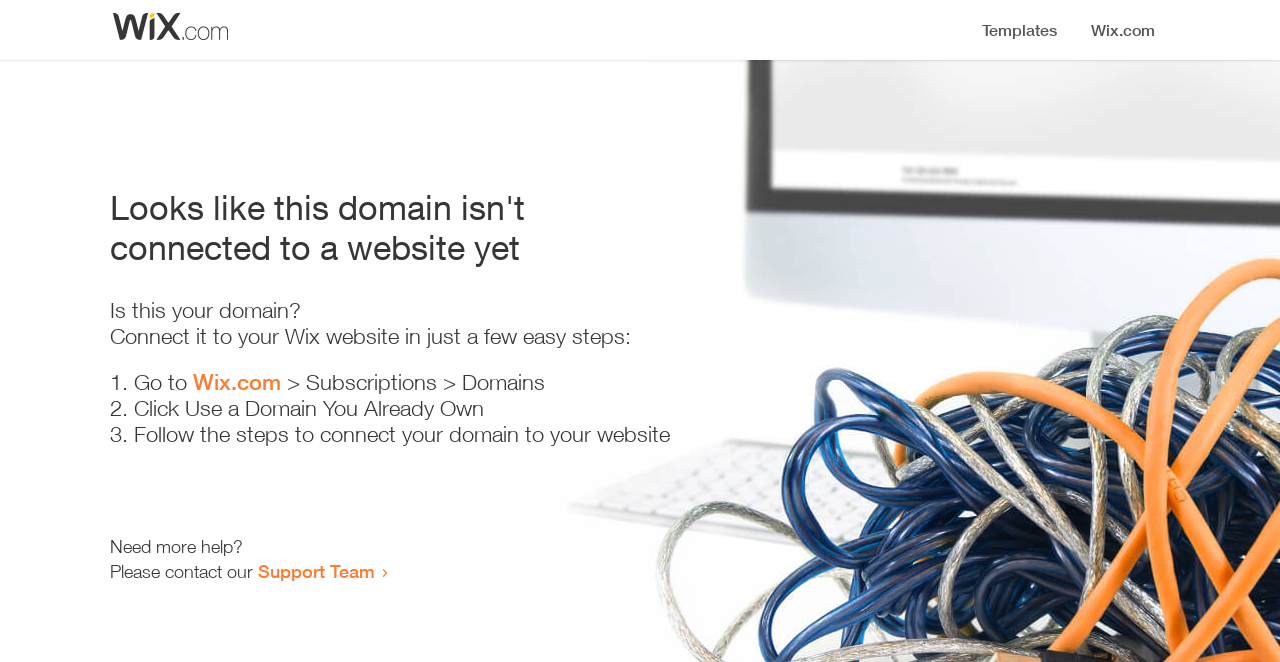What is the purpose of this webpage?
Refer to the image and offer an in-depth and detailed answer to the question.

The webpage appears to be a guide for users who want to connect their domain to a Wix website, providing step-by-step instructions and support resources.